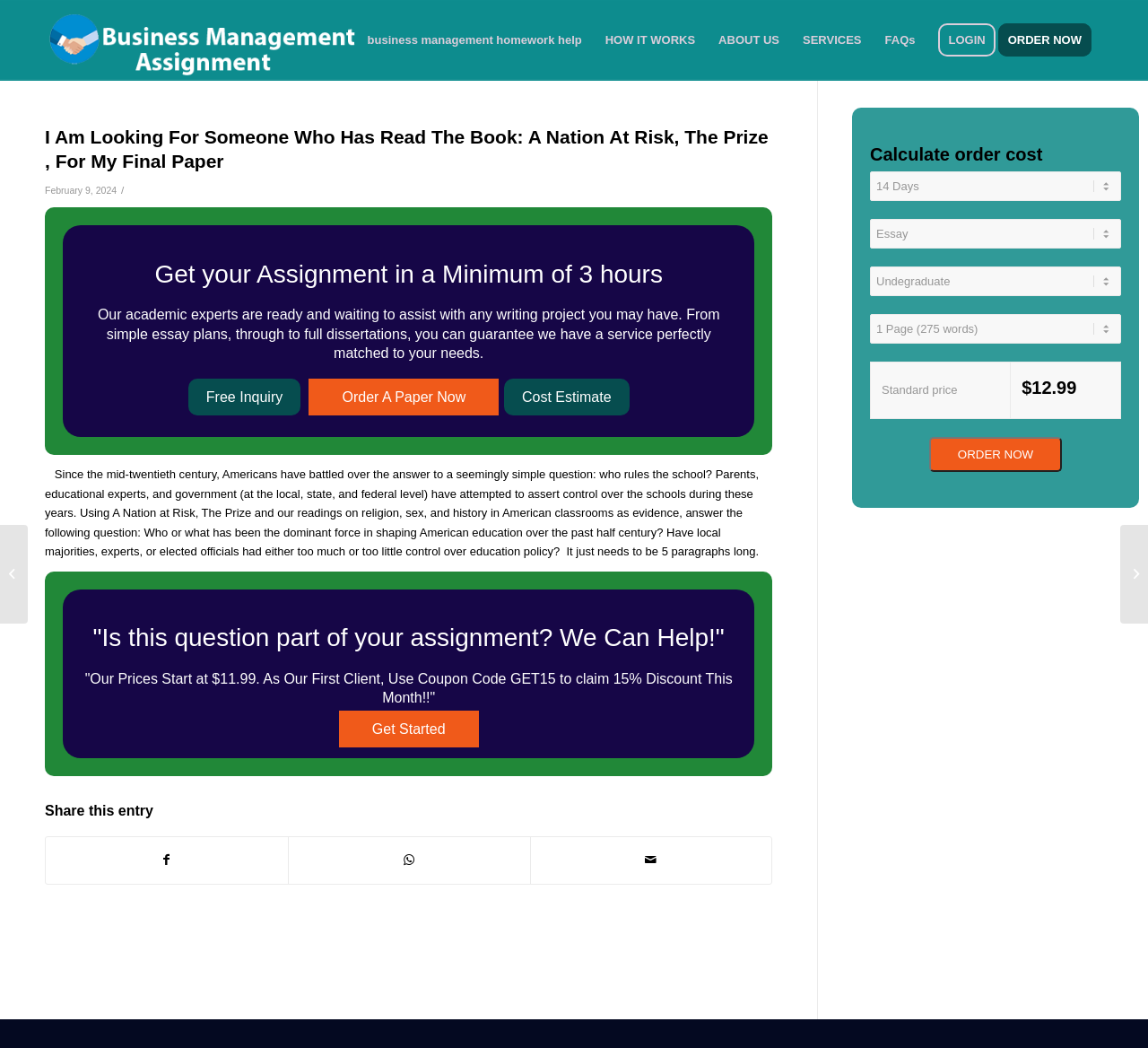Find the bounding box coordinates for the area you need to click to carry out the instruction: "Order A Paper Now". The coordinates should be four float numbers between 0 and 1, indicated as [left, top, right, bottom].

[0.269, 0.361, 0.435, 0.396]